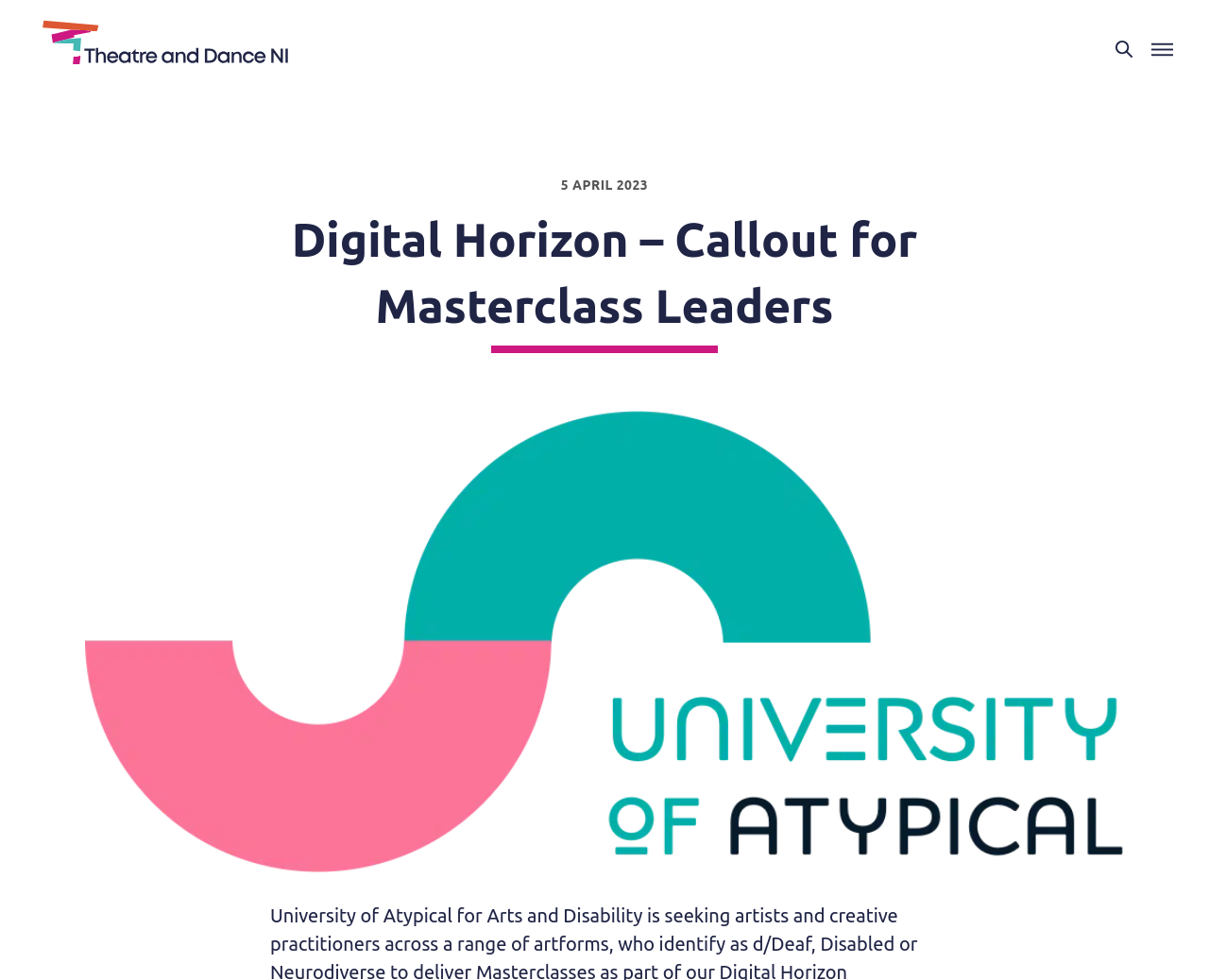Answer the following inquiry with a single word or phrase:
How many navigation buttons are there at the top right corner?

2